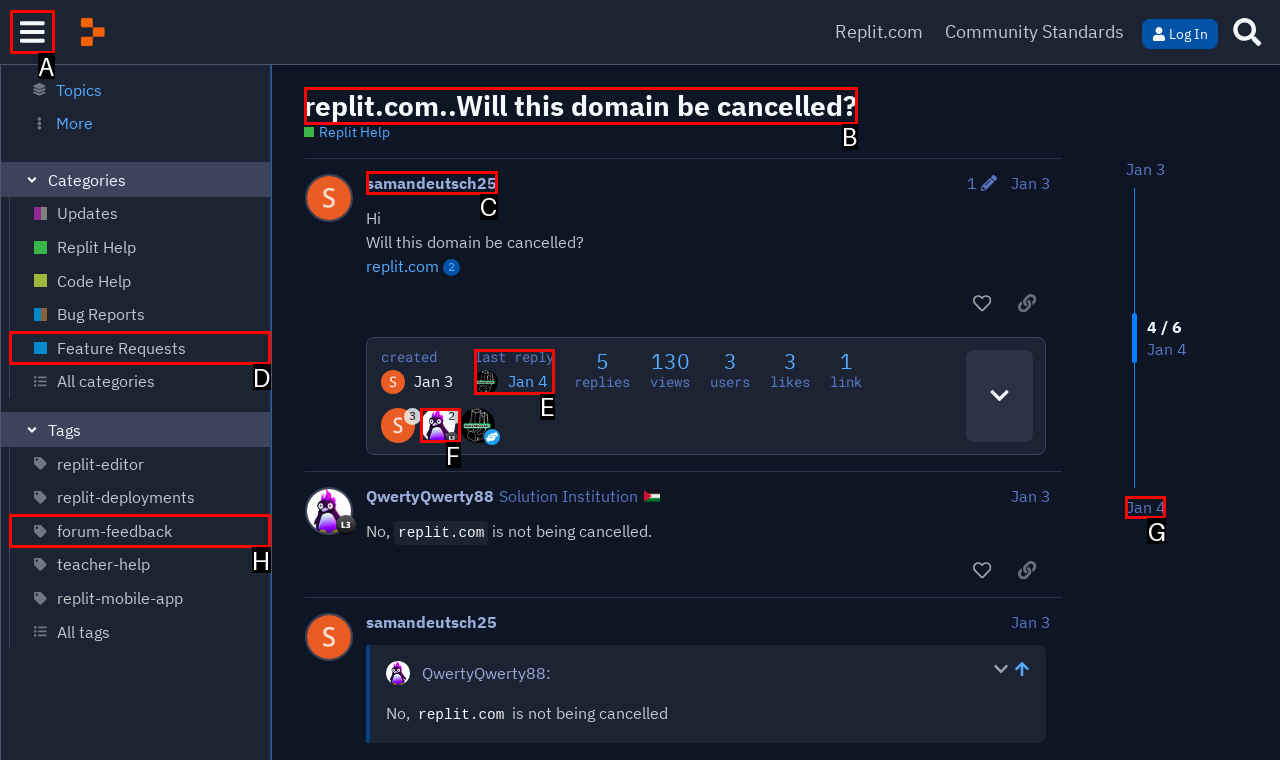From the choices provided, which HTML element best fits the description: replit.com..Will this domain be cancelled?? Answer with the appropriate letter.

B